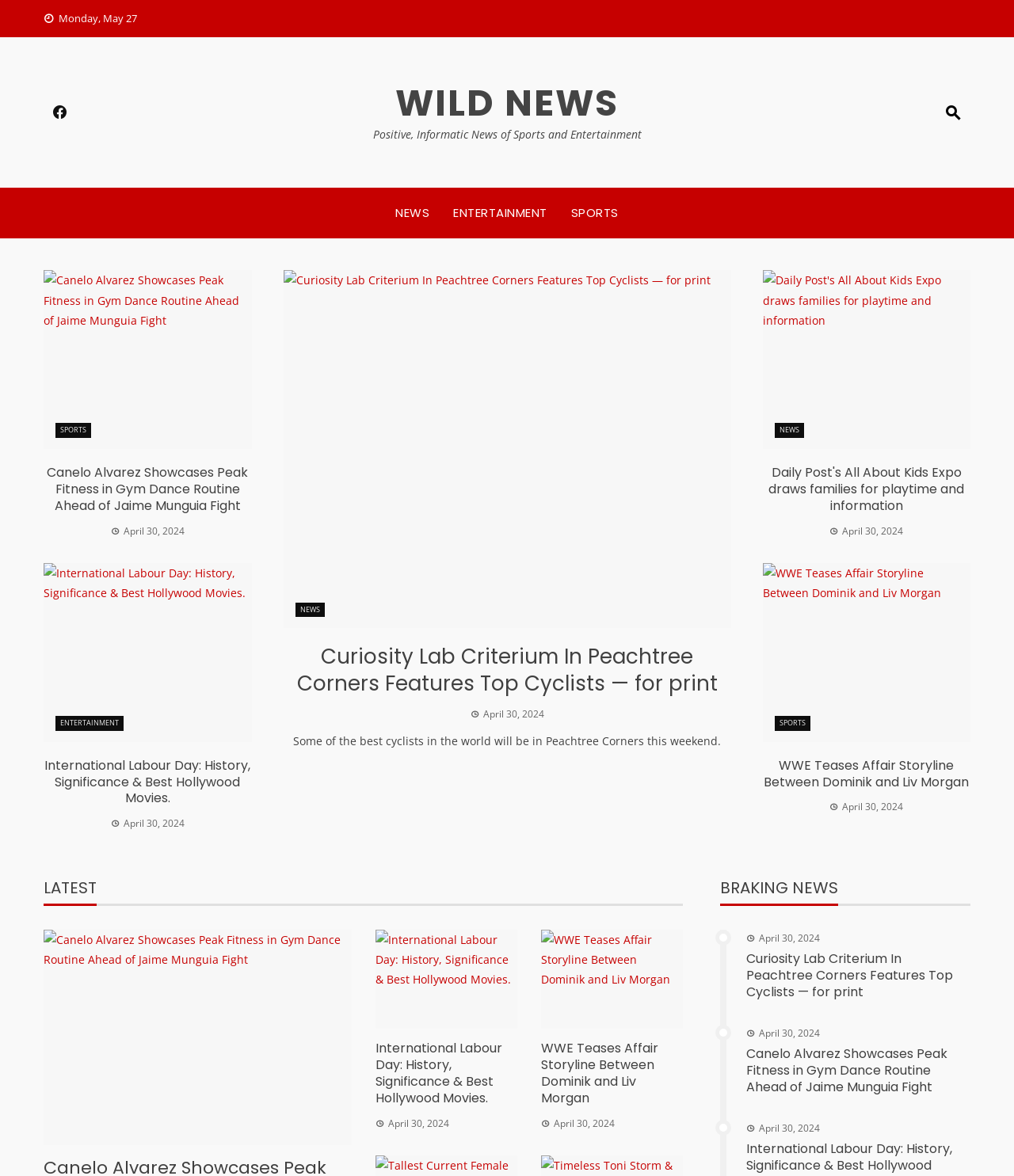Predict the bounding box for the UI component with the following description: "Wild News".

[0.39, 0.066, 0.61, 0.109]